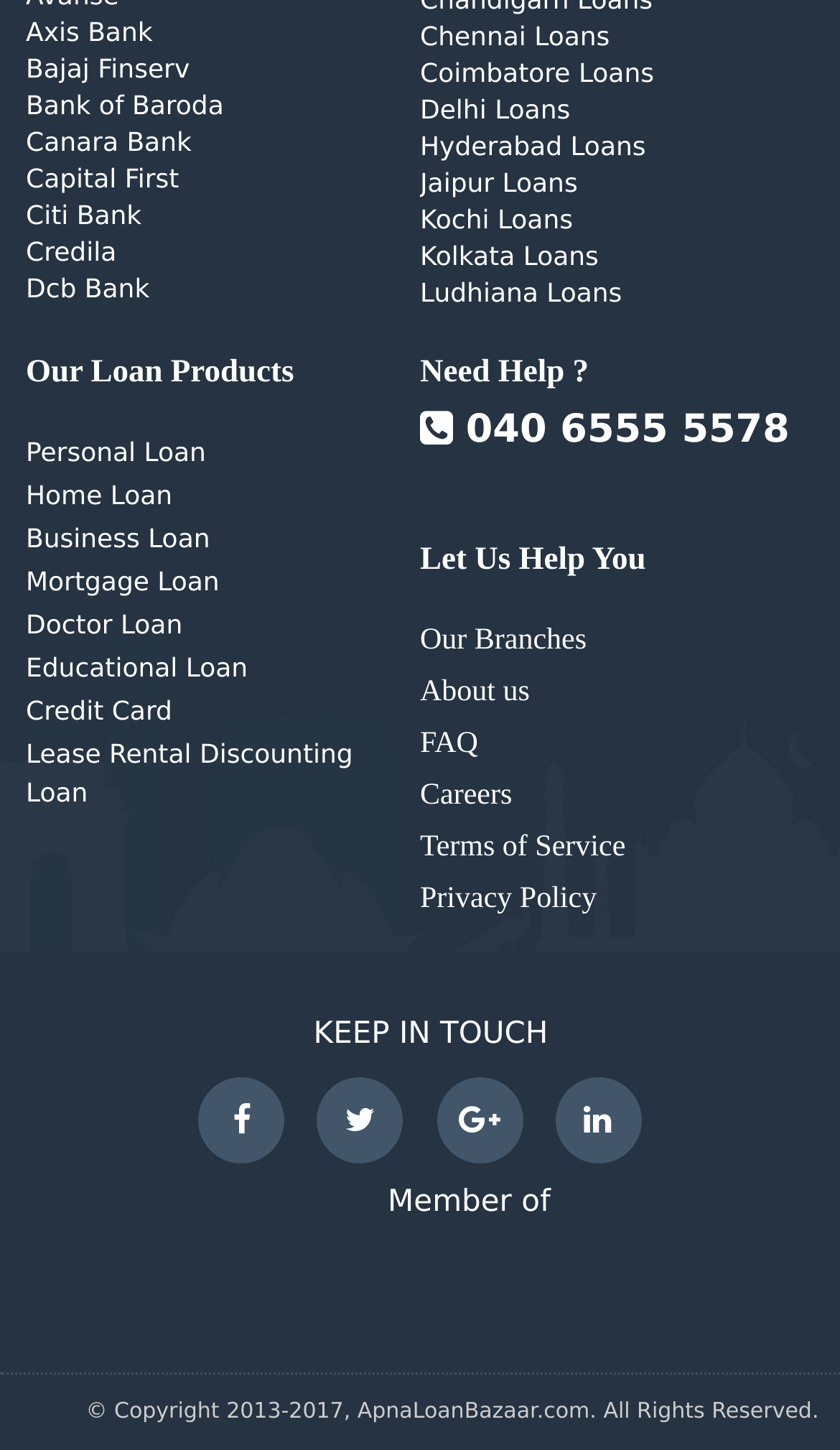Provide the bounding box coordinates of the area you need to click to execute the following instruction: "read industry insights".

None